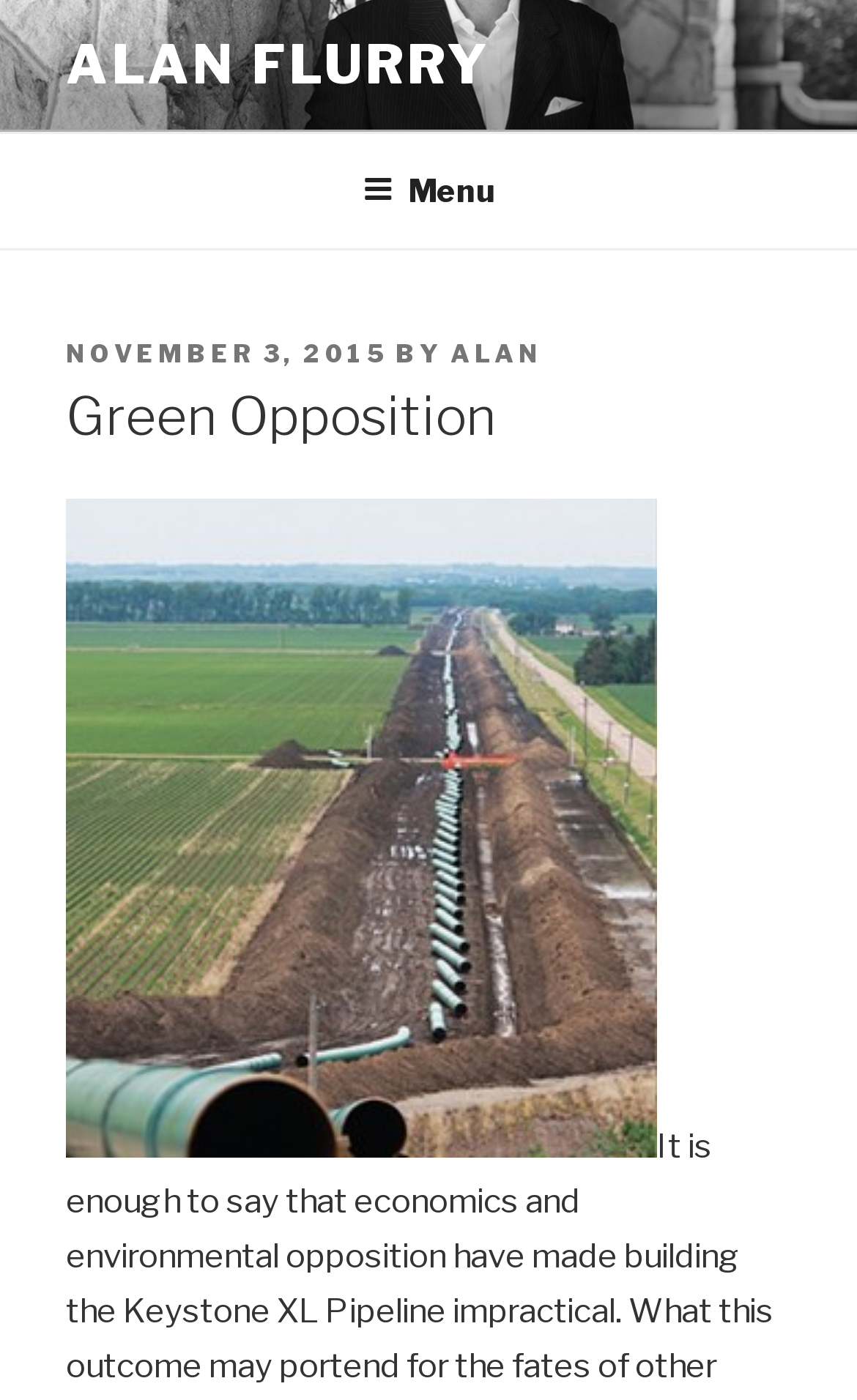Please provide a comprehensive response to the question based on the details in the image: What is the date of the latest post?

I found the date of the latest post by looking at the top menu section, where there is a header 'POSTED ON' followed by a link 'NOVEMBER 3, 2015', which indicates the date of the latest post.